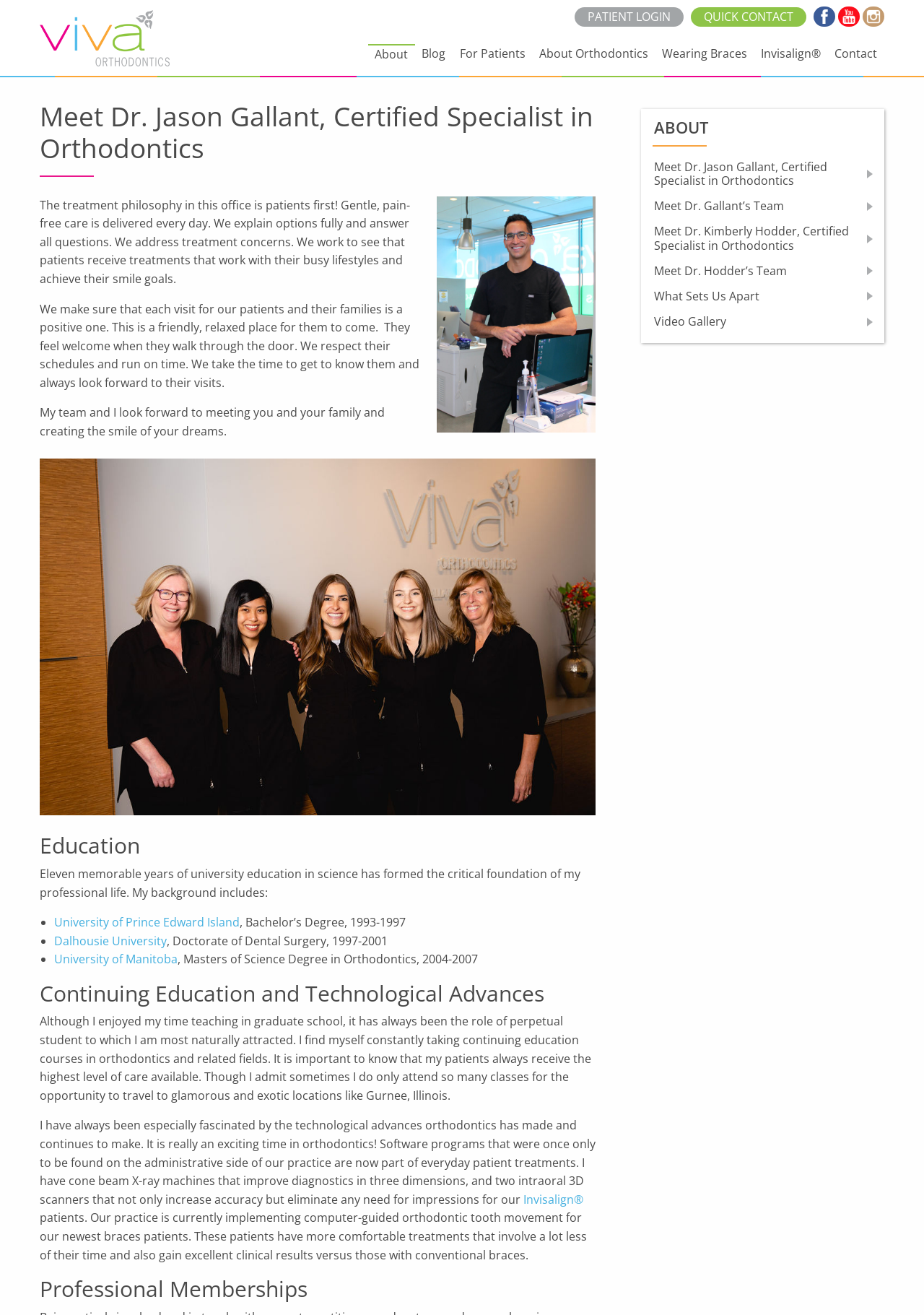How many headings are there in the 'About' section?
Provide a one-word or short-phrase answer based on the image.

6